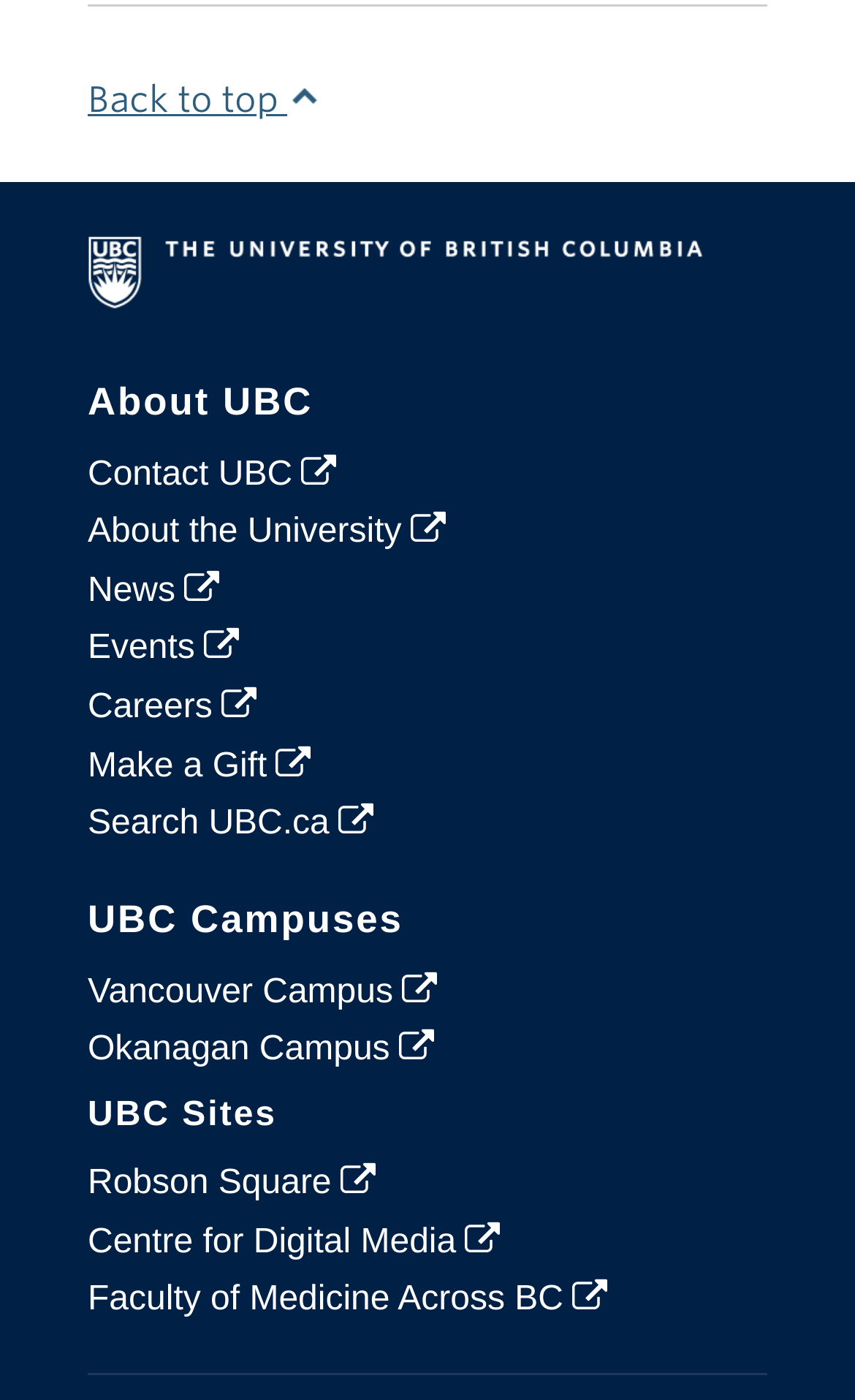Find the bounding box of the UI element described as follows: "Centre for Digital Media".

[0.103, 0.869, 0.585, 0.895]